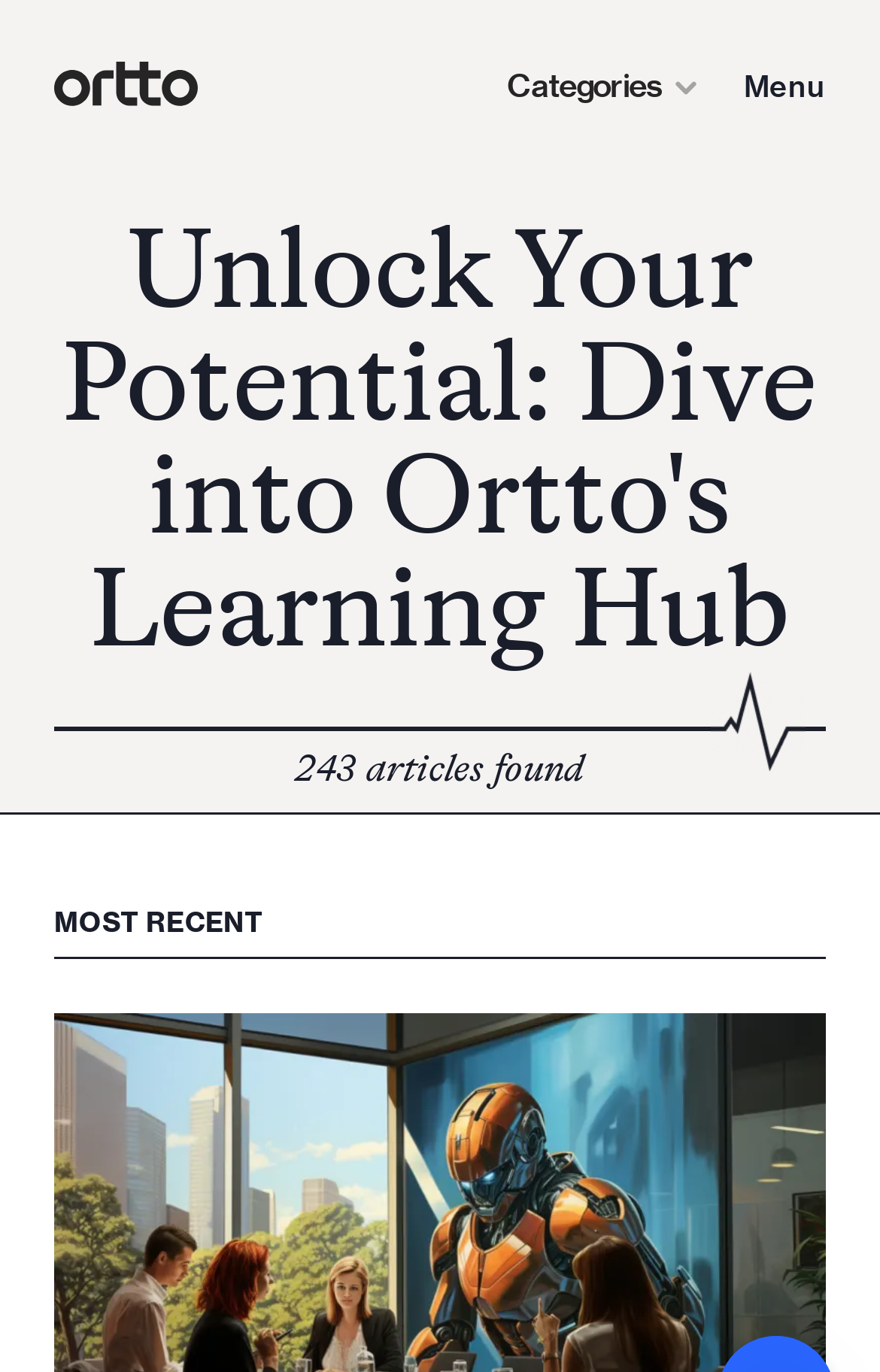Write an extensive caption that covers every aspect of the webpage.

The webpage is titled "Learn | Ortto" and appears to be a knowledge hub focused on marketing, data, AI, and analytics. At the top left corner, there is a "home link" accompanied by a small image. To the right of this, a "Categories" button is situated, which has a dropdown menu and is accompanied by a small arrow icon. Further to the right, a "Menu" link is located.

Below the top navigation section, a prominent text "243 articles found" is displayed, indicating that the webpage contains a collection of articles. Above this text, a header "MOST RECENT" is situated, suggesting that the articles are organized by their recency.